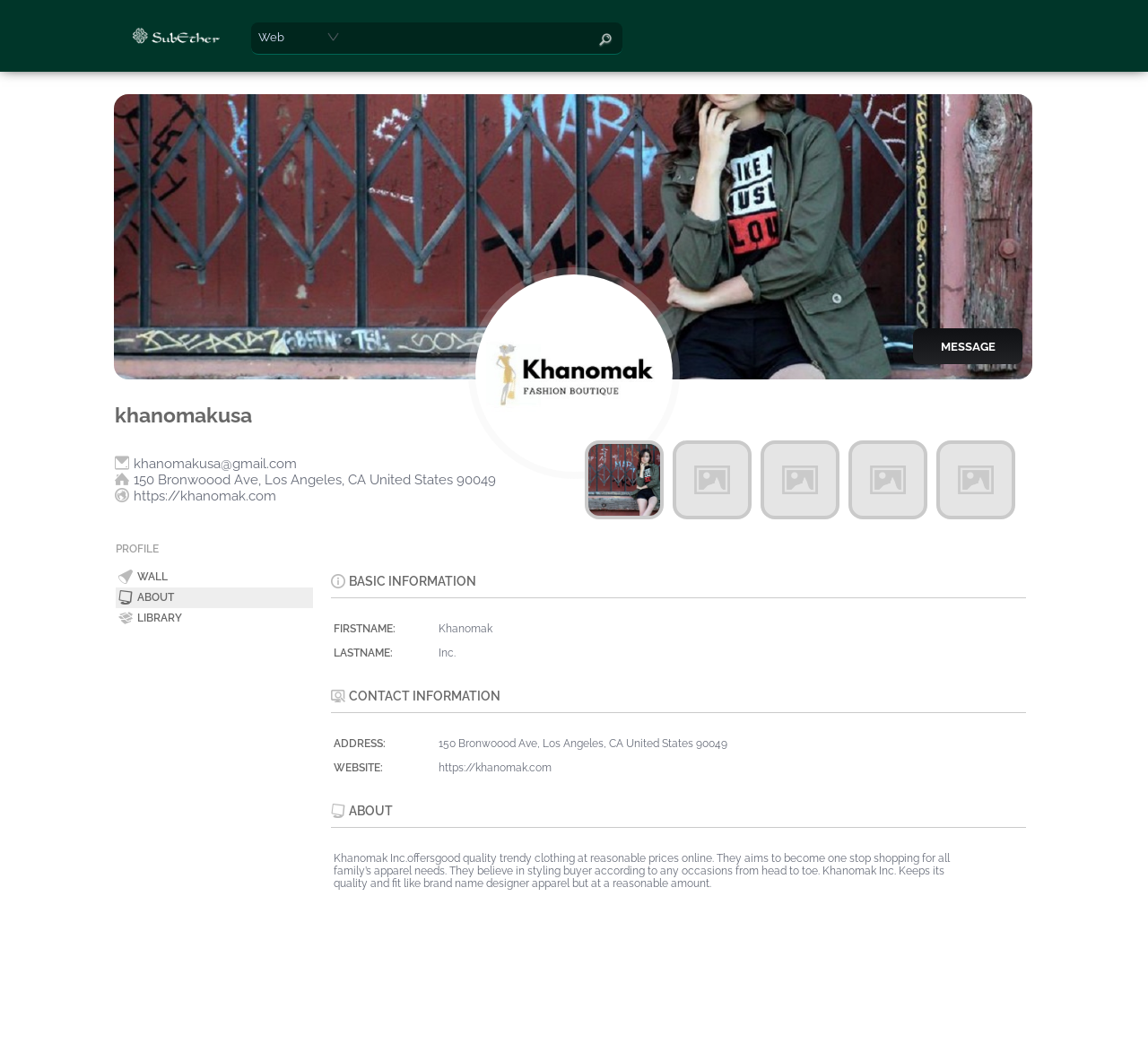What is the website's purpose?
Please provide a detailed and thorough answer to the question.

The website's purpose can be inferred from the 'ABOUT' section, which mentions that Khanomak Inc. aims to become a one-stop shopping destination for all family's apparel needs, offering good quality trendy clothing at reasonable prices online.